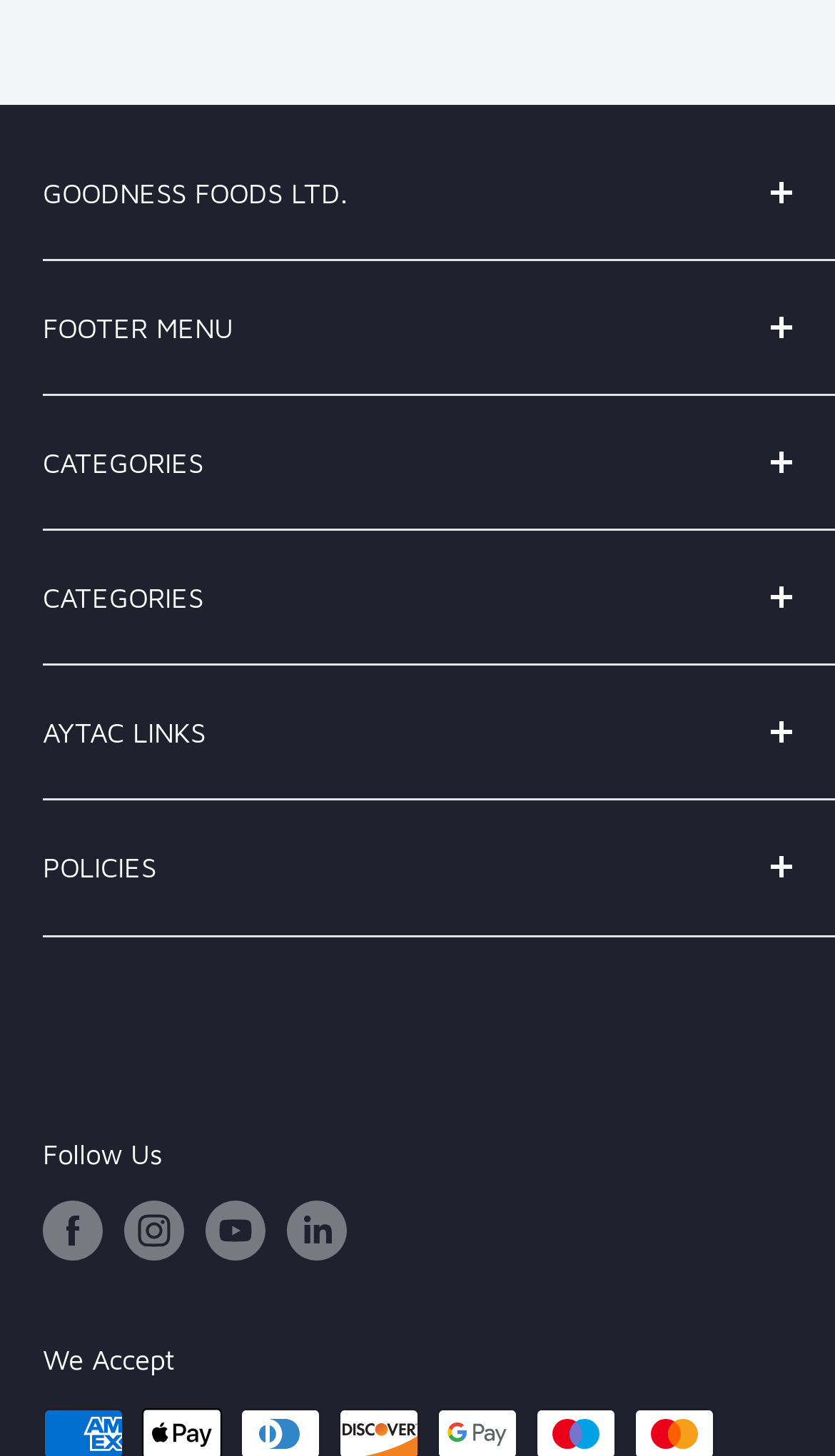Please specify the bounding box coordinates of the region to click in order to perform the following instruction: "View the 'Contact Information'".

[0.051, 0.63, 0.897, 0.675]